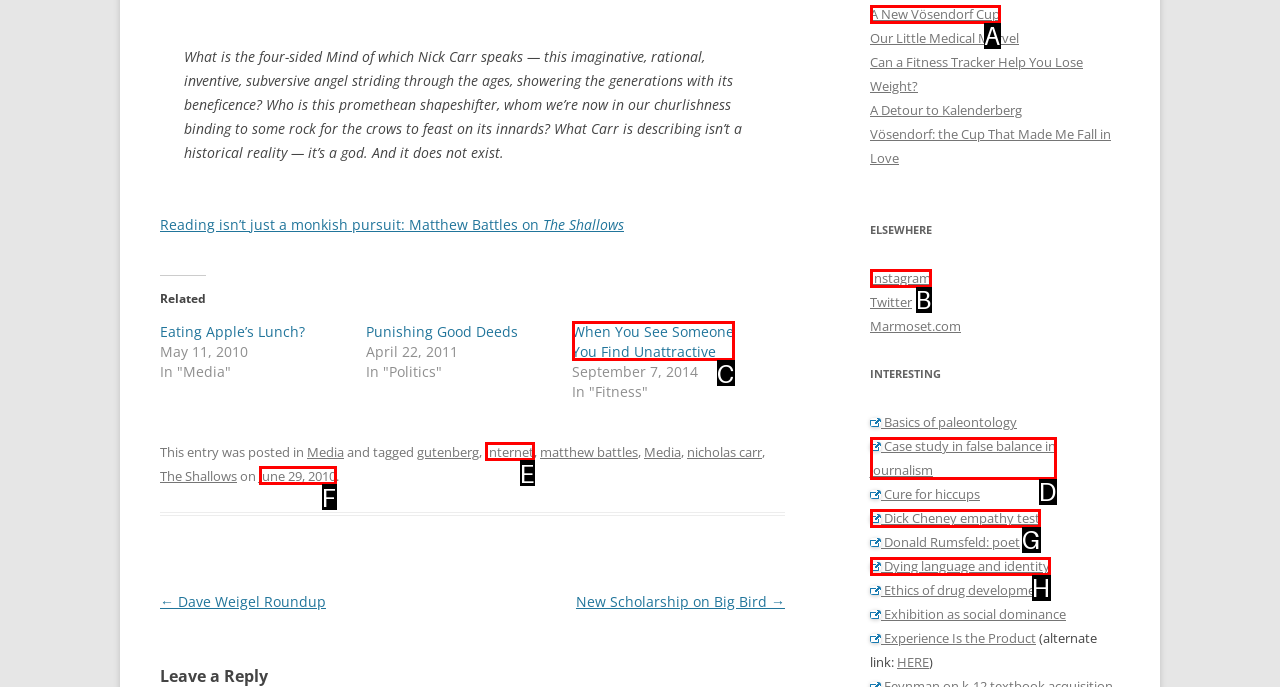Determine which option fits the element description: June 29, 2010
Answer with the option’s letter directly.

F